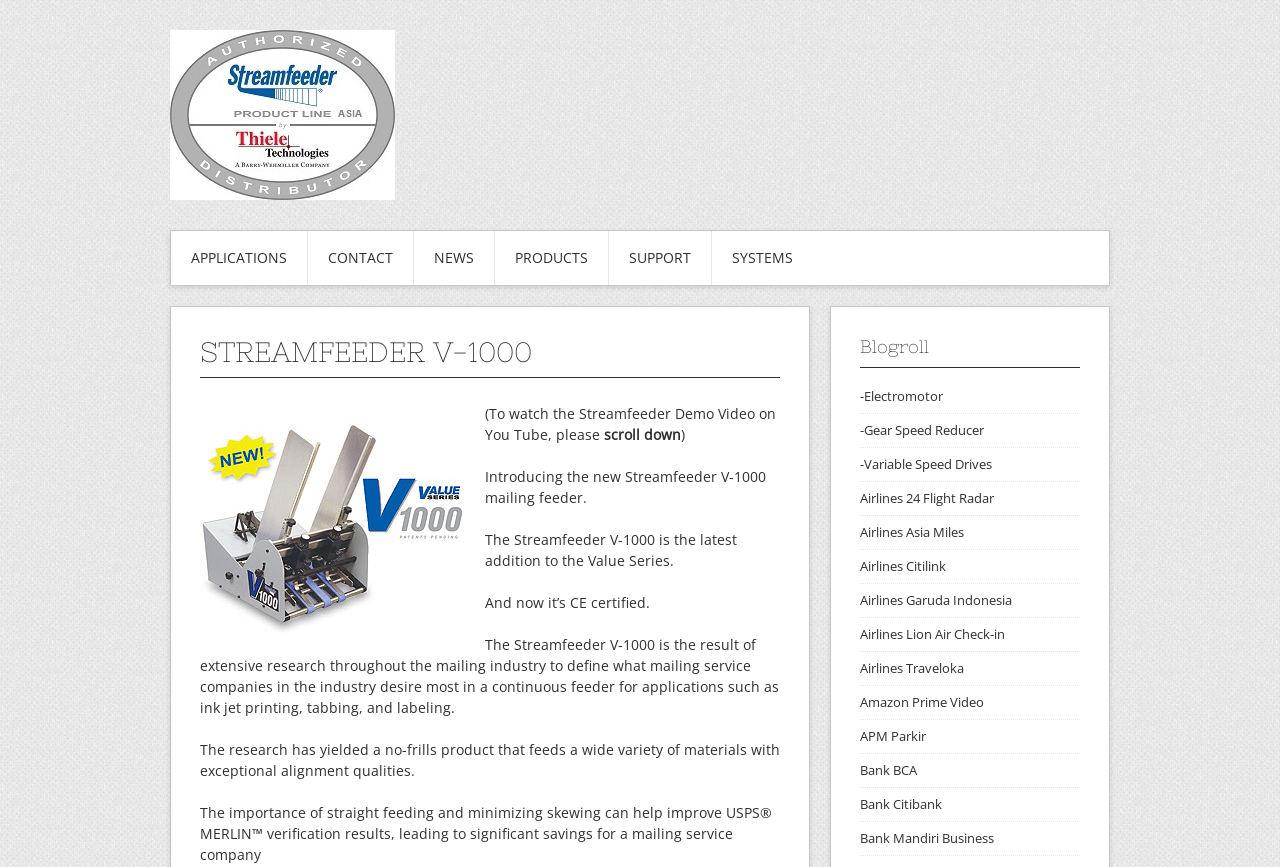Can you specify the bounding box coordinates for the region that should be clicked to fulfill this instruction: "Go to the About page".

None